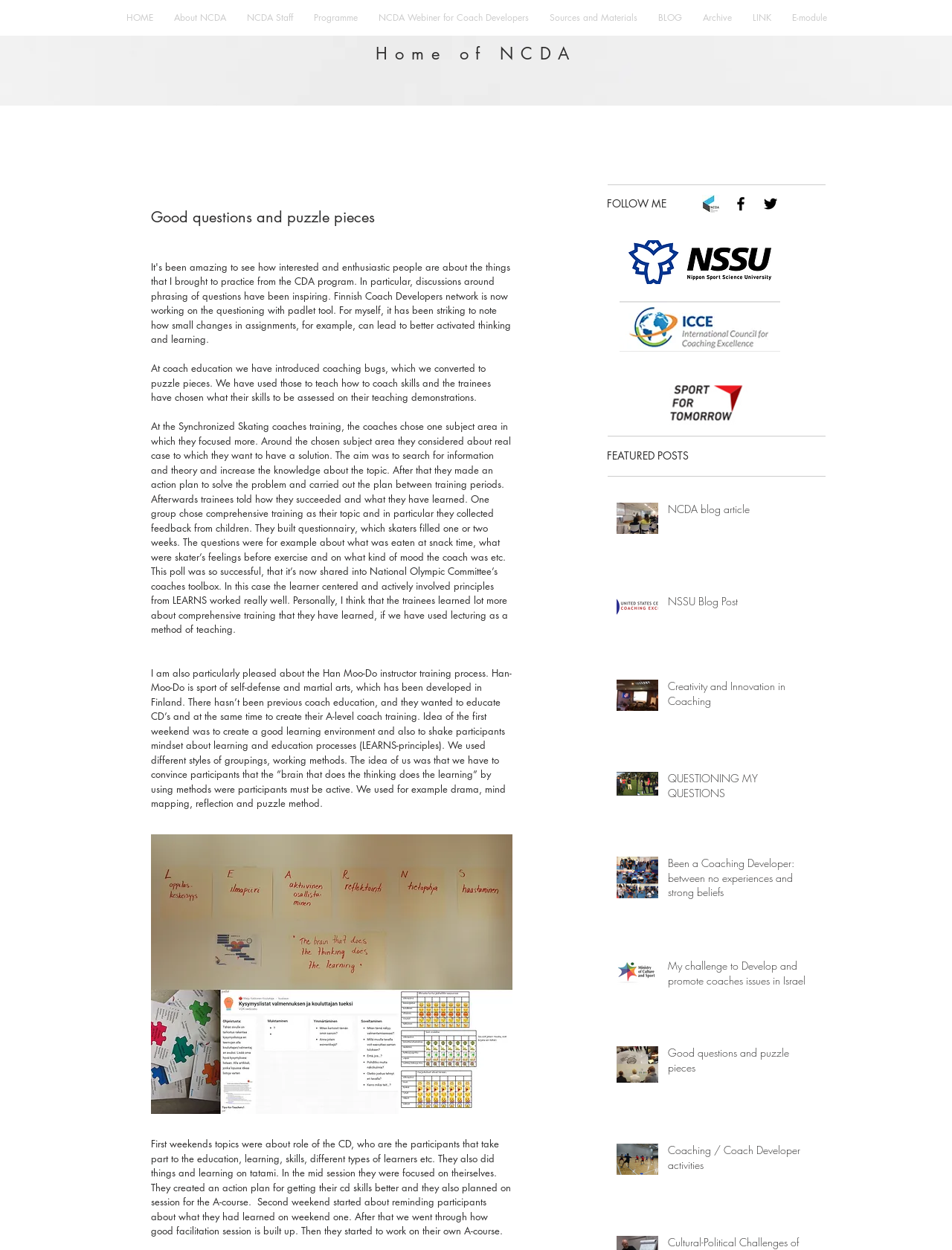Please identify the coordinates of the bounding box for the clickable region that will accomplish this instruction: "Read the blog post about Good questions and puzzle pieces".

[0.638, 0.829, 0.866, 0.894]